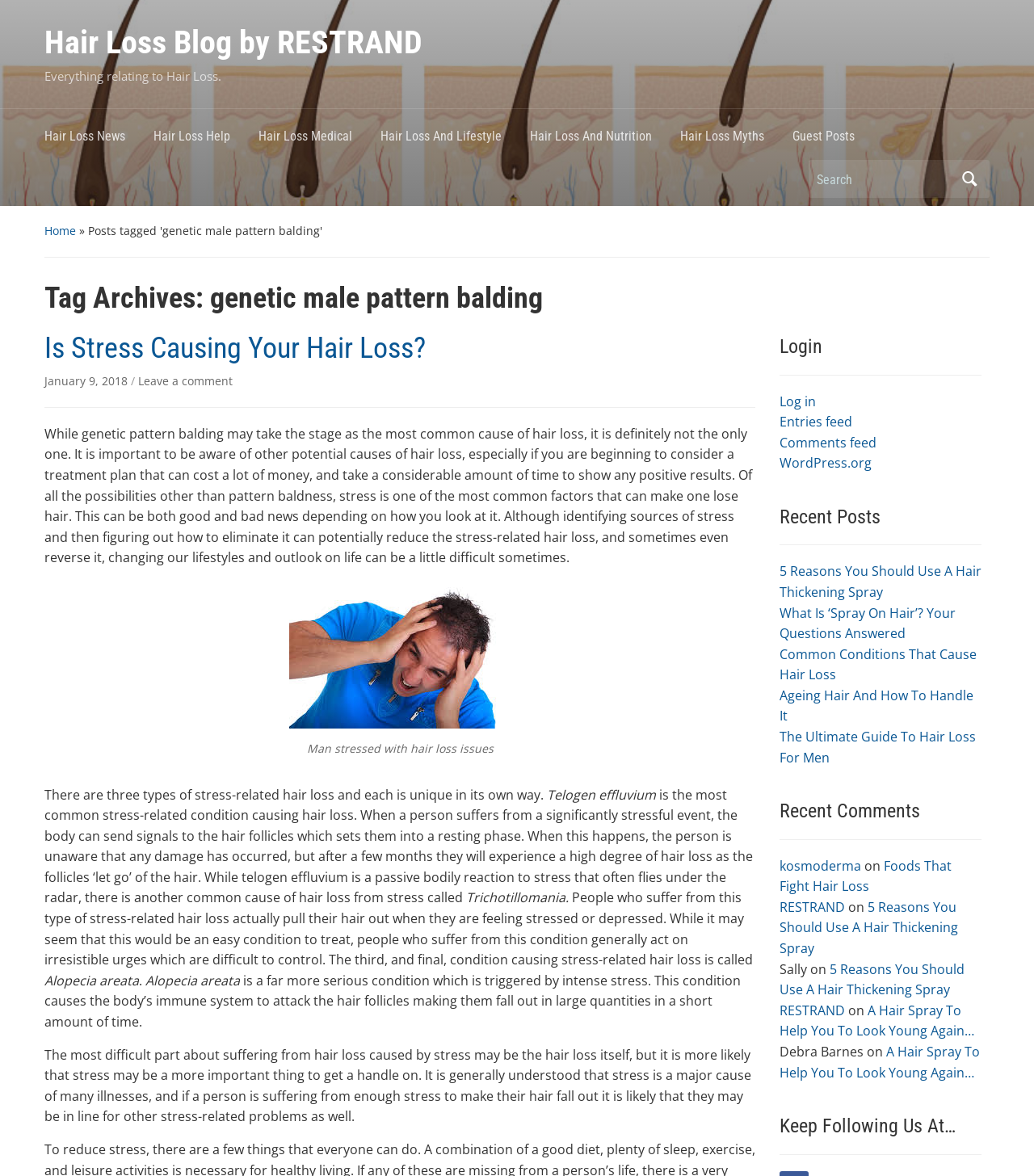Please indicate the bounding box coordinates for the clickable area to complete the following task: "Read the article about 5 reasons to use a hair thickening spray". The coordinates should be specified as four float numbers between 0 and 1, i.e., [left, top, right, bottom].

[0.754, 0.478, 0.949, 0.511]